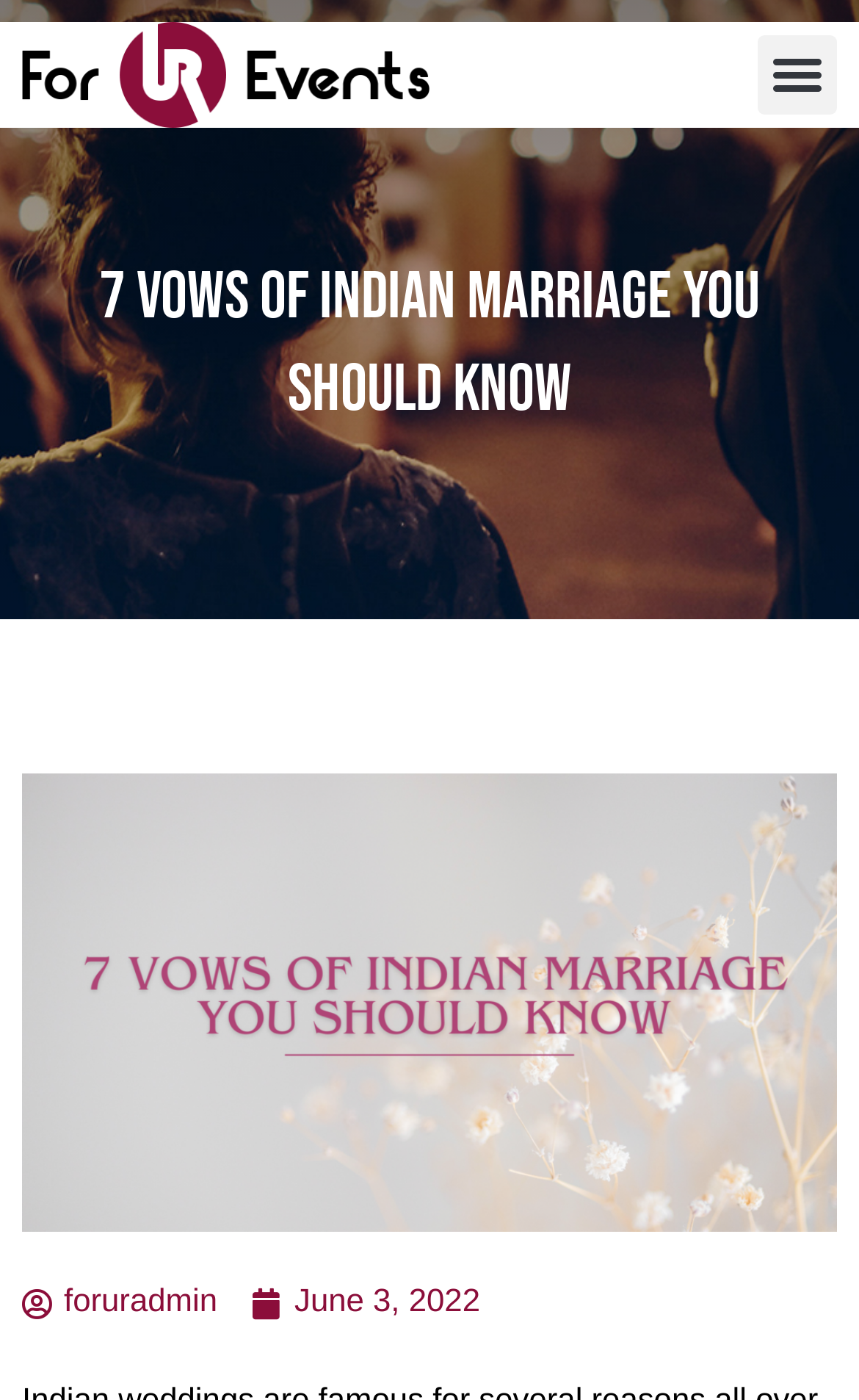What is the purpose of the button at the top right corner?
Please interpret the details in the image and answer the question thoroughly.

The button at the top right corner has the text 'Menu Toggle' and is not expanded, indicating that it is used to toggle the menu on and off.